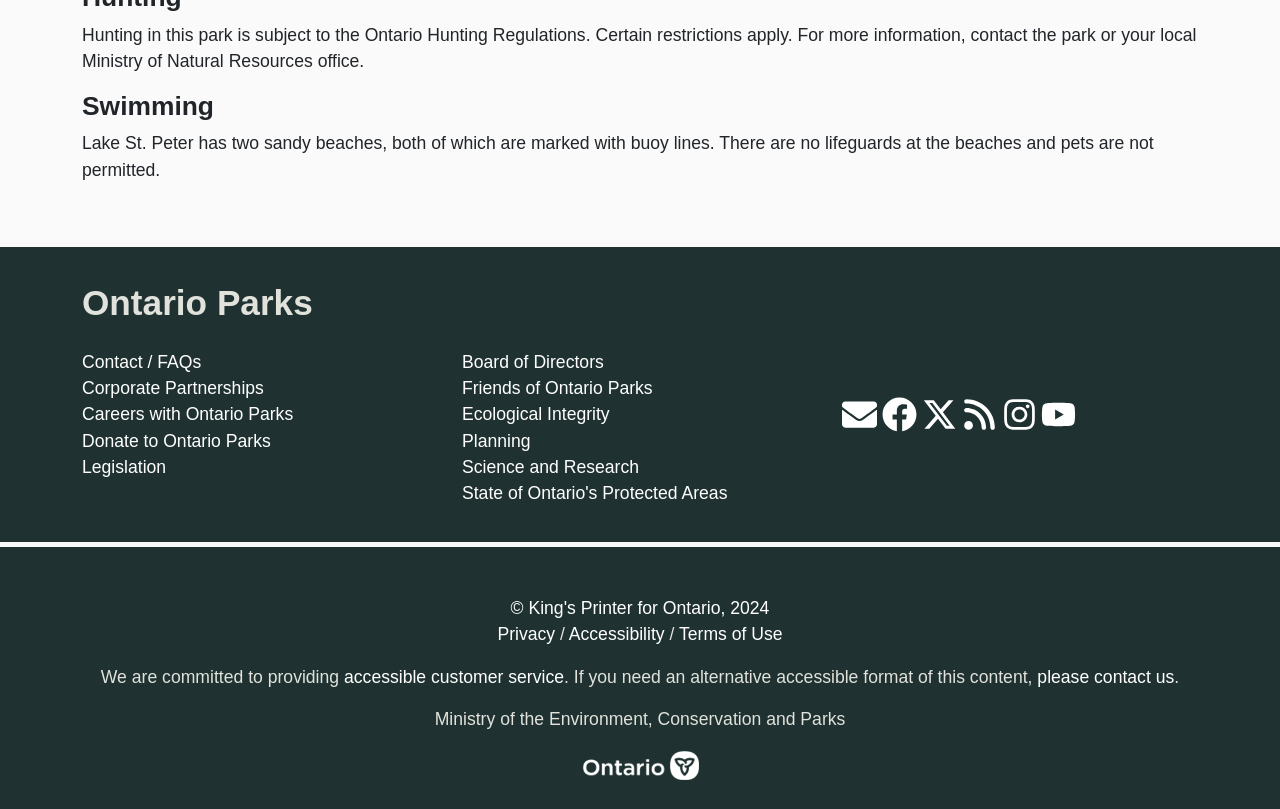Identify the bounding box for the UI element described as: "Donate to Ontario Parks". Ensure the coordinates are four float numbers between 0 and 1, formatted as [left, top, right, bottom].

[0.064, 0.532, 0.212, 0.557]